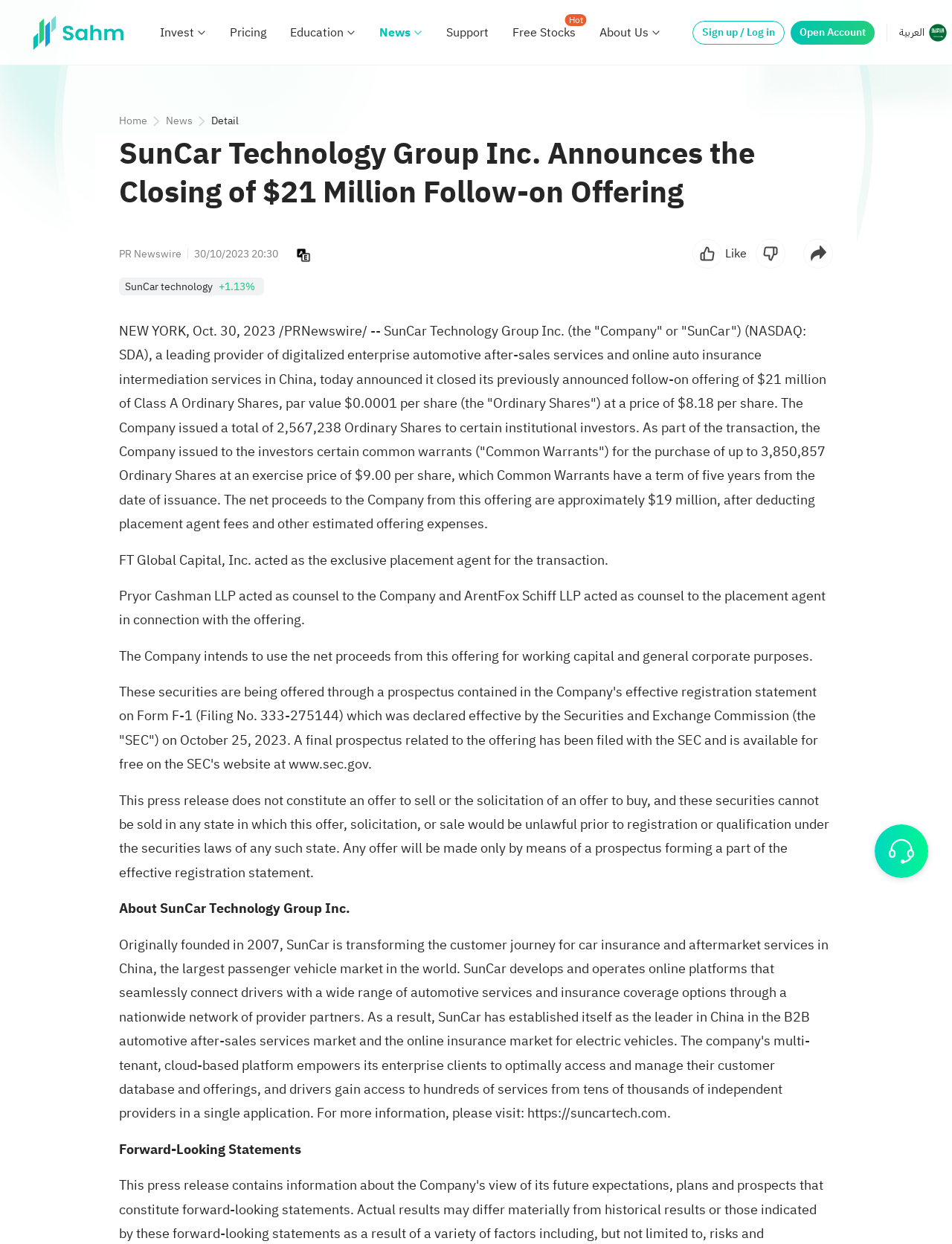What is the purpose of the net proceeds from the offering?
Examine the screenshot and reply with a single word or phrase.

Working capital and general corporate purposes